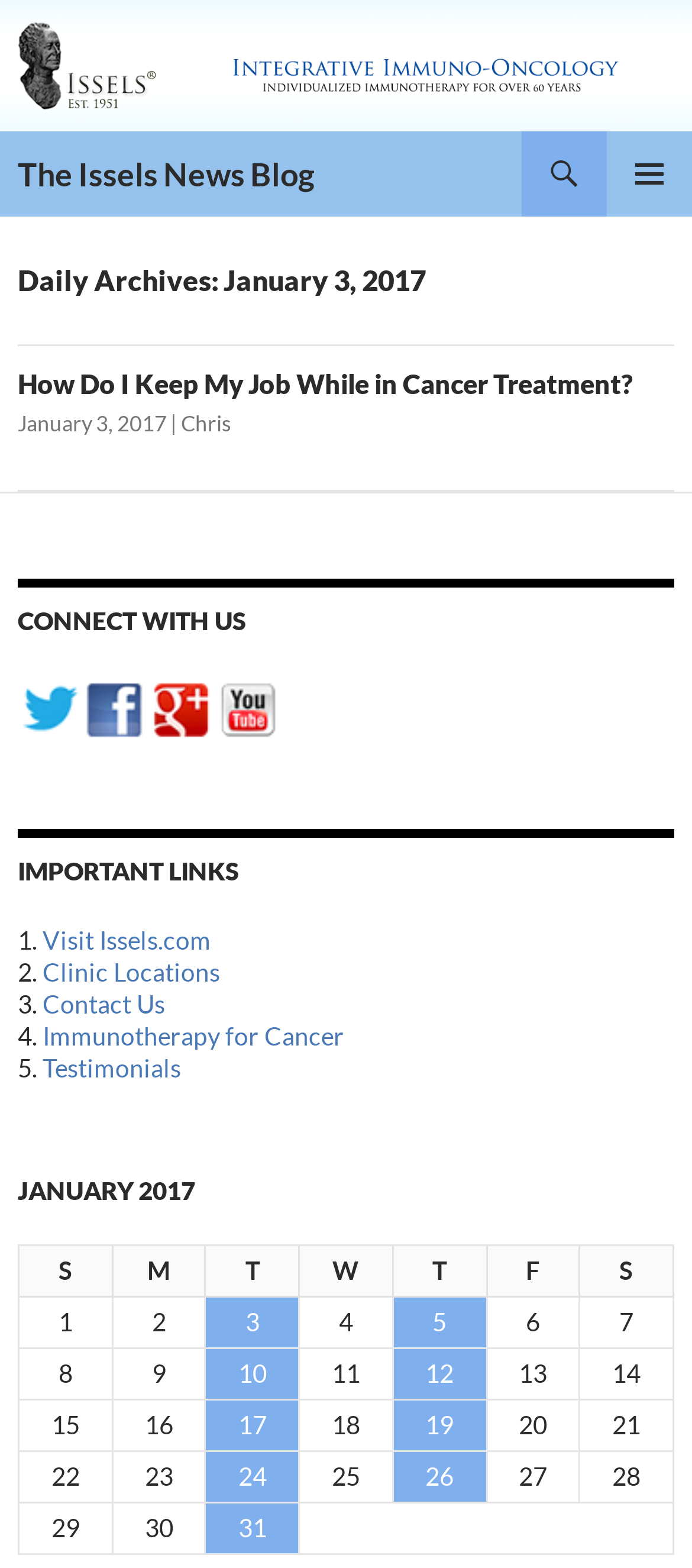Respond to the following query with just one word or a short phrase: 
What is the name of the author of the blog post?

Chris